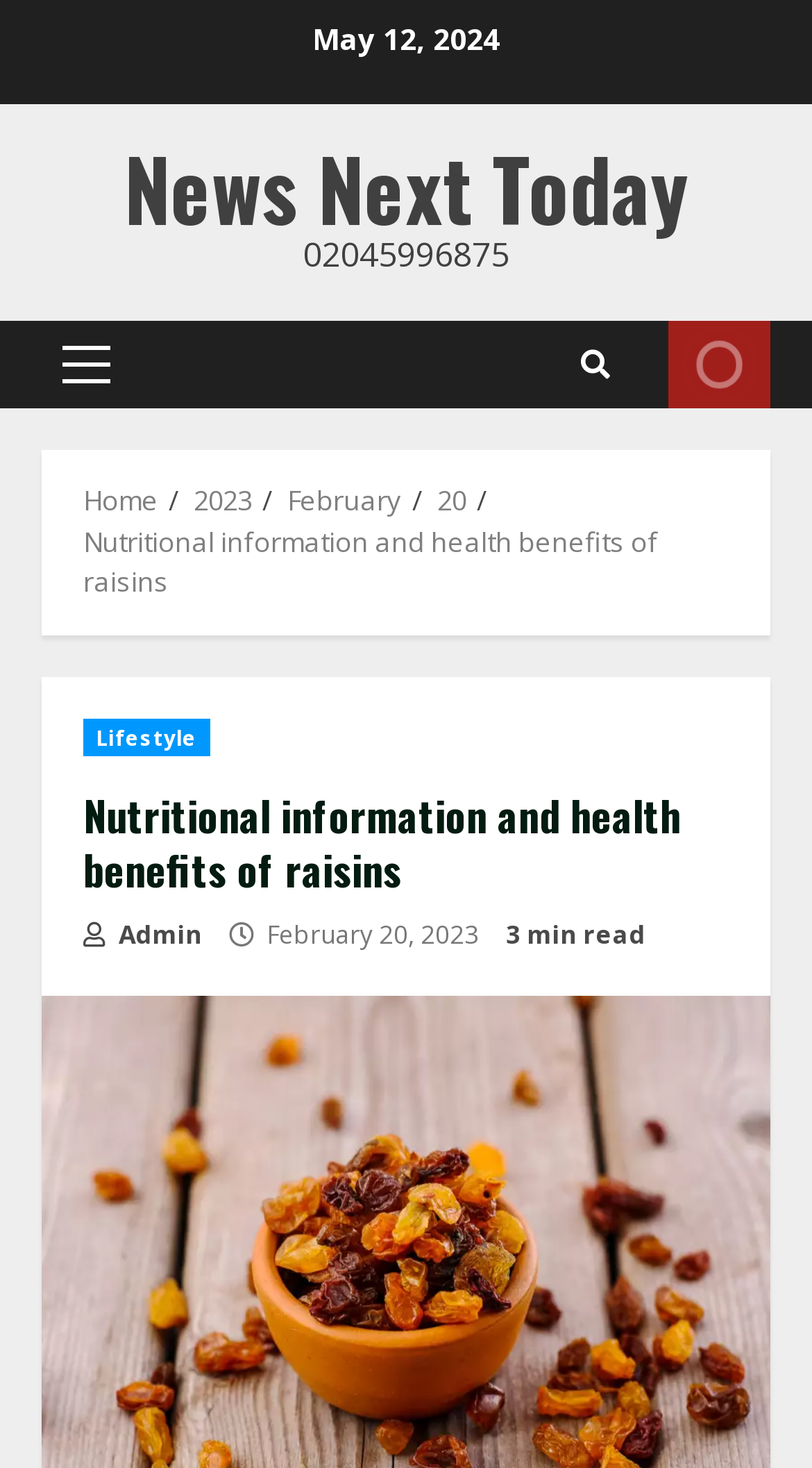How long does it take to read the article?
Analyze the screenshot and provide a detailed answer to the question.

I found the reading time of the article by looking at the bottom of the header section, where it says '3 min read' in a static text element.